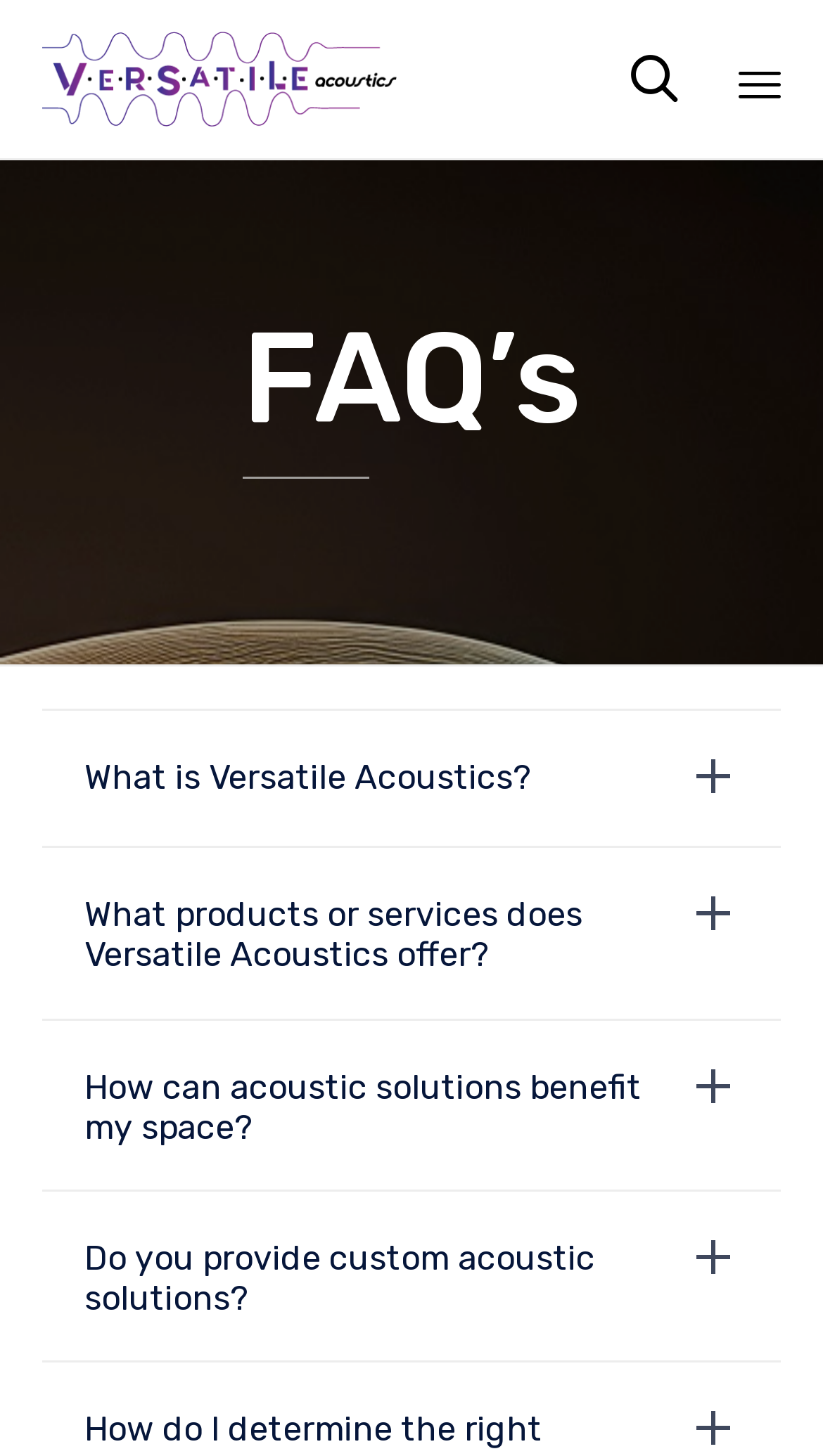Respond with a single word or phrase for the following question: 
Is there a button on the top right corner of the webpage?

Yes